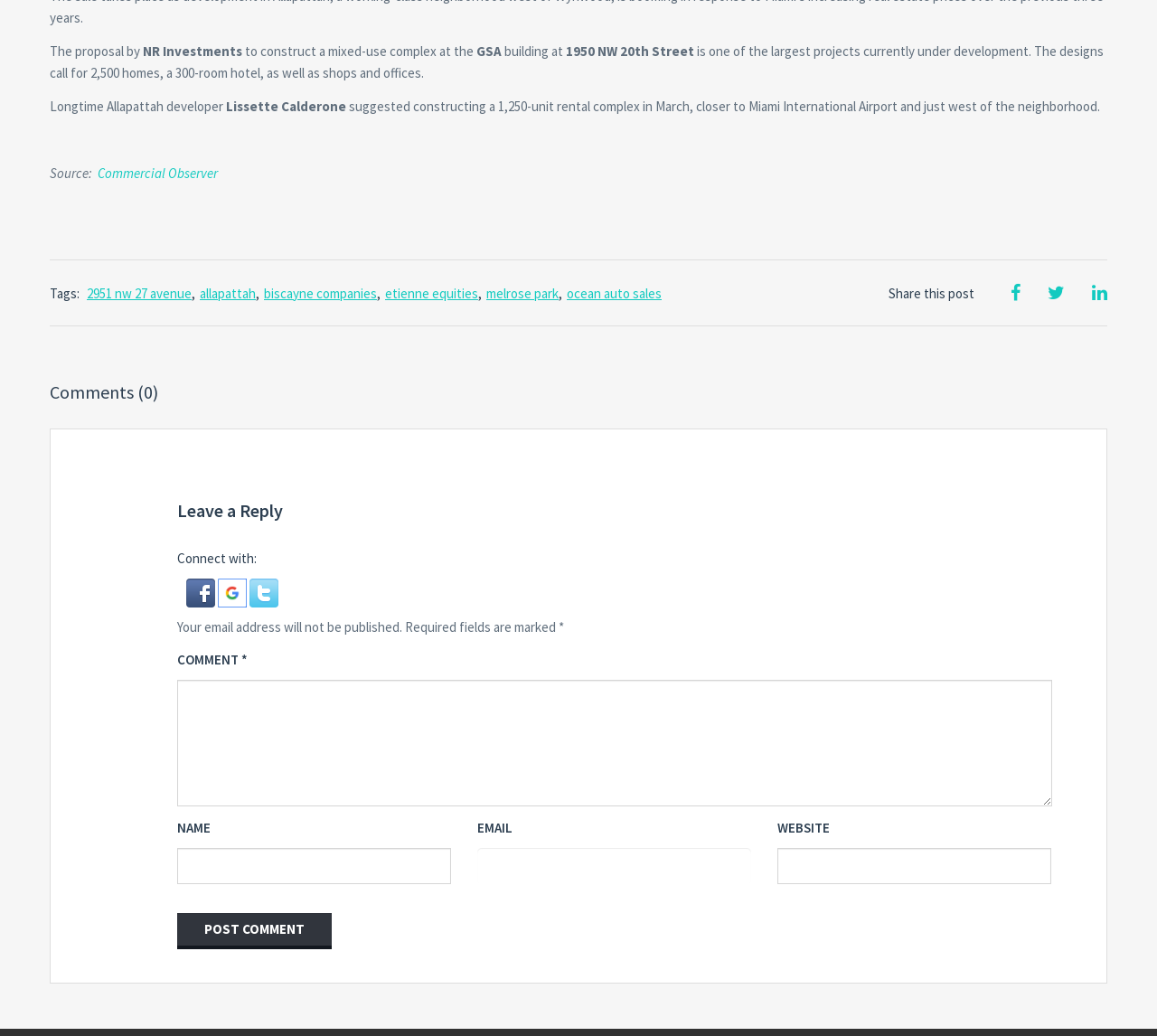Please provide a brief answer to the question using only one word or phrase: 
How many comments are there on the article?

0